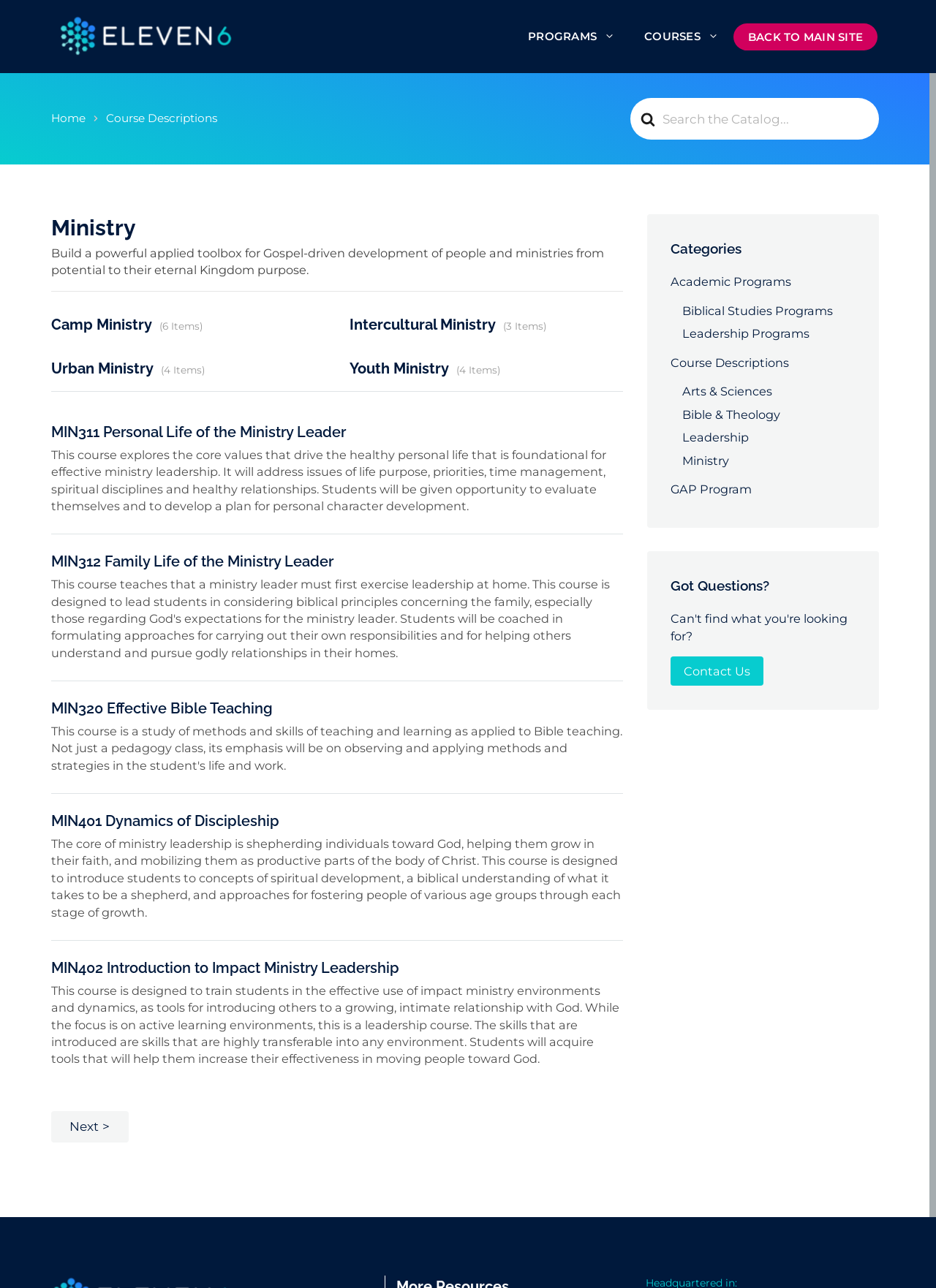Show the bounding box coordinates of the element that should be clicked to complete the task: "Go to Home".

[0.054, 0.086, 0.091, 0.097]